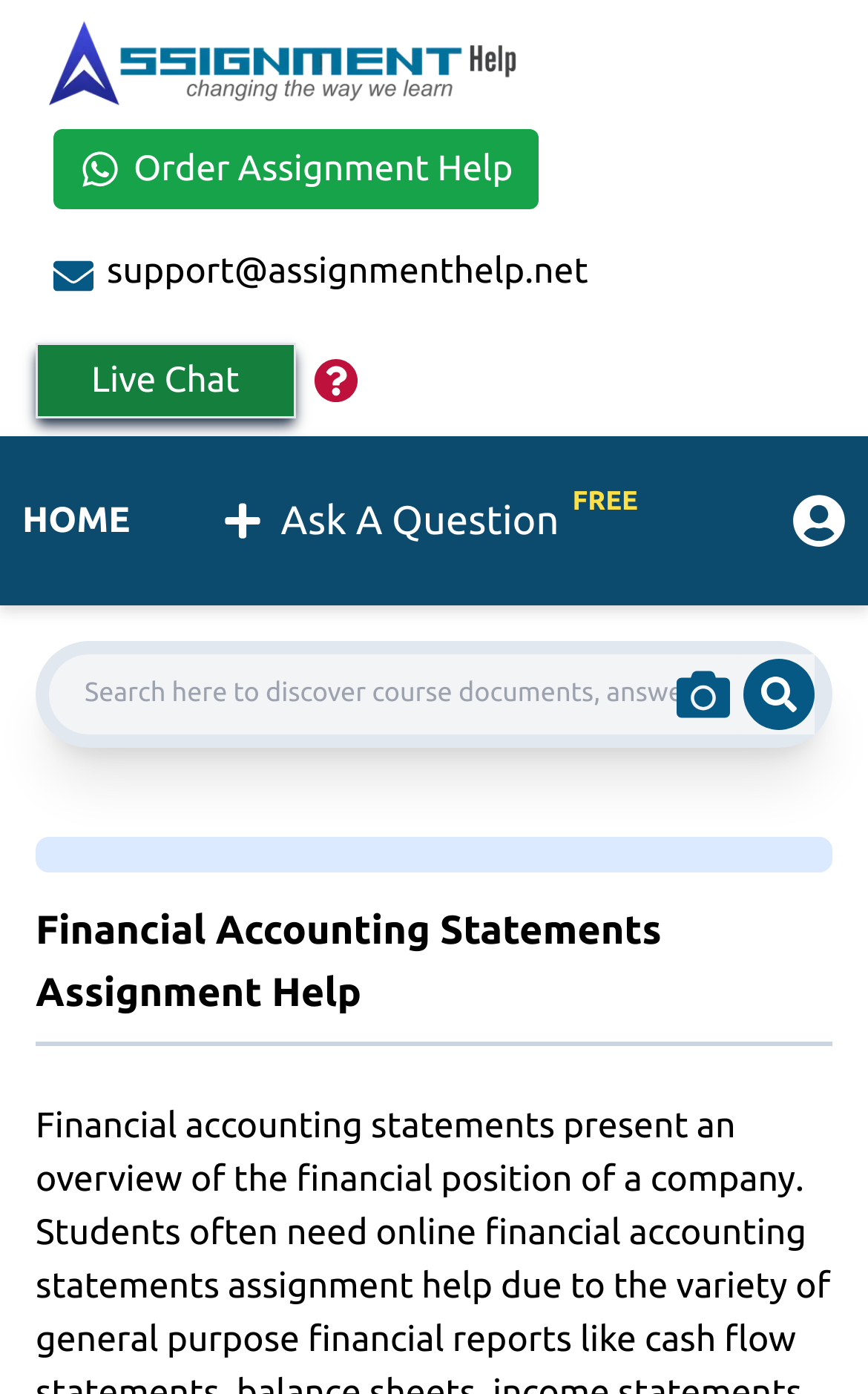Pinpoint the bounding box coordinates of the clickable element needed to complete the instruction: "Click the Search button". The coordinates should be provided as four float numbers between 0 and 1: [left, top, right, bottom].

[0.856, 0.472, 0.938, 0.523]